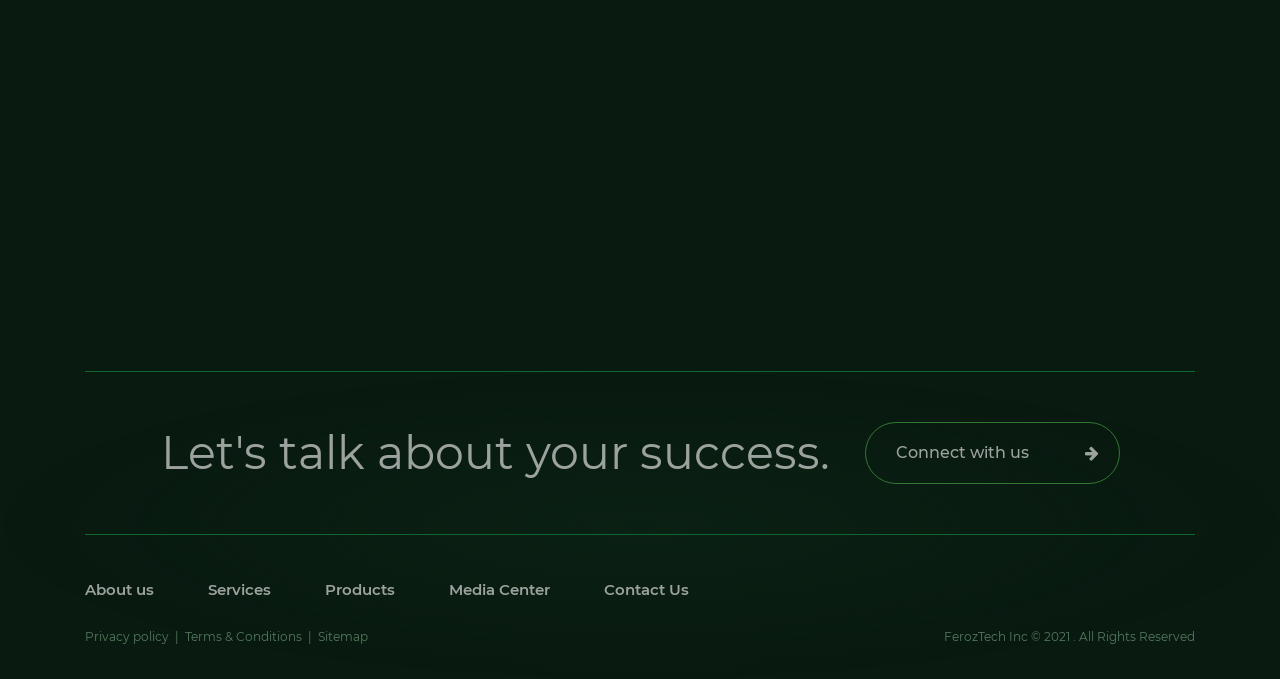Please identify the bounding box coordinates of the area that needs to be clicked to fulfill the following instruction: "Read about Collaborate and Win - Technologies with social at the core."

[0.066, 0.23, 0.323, 0.296]